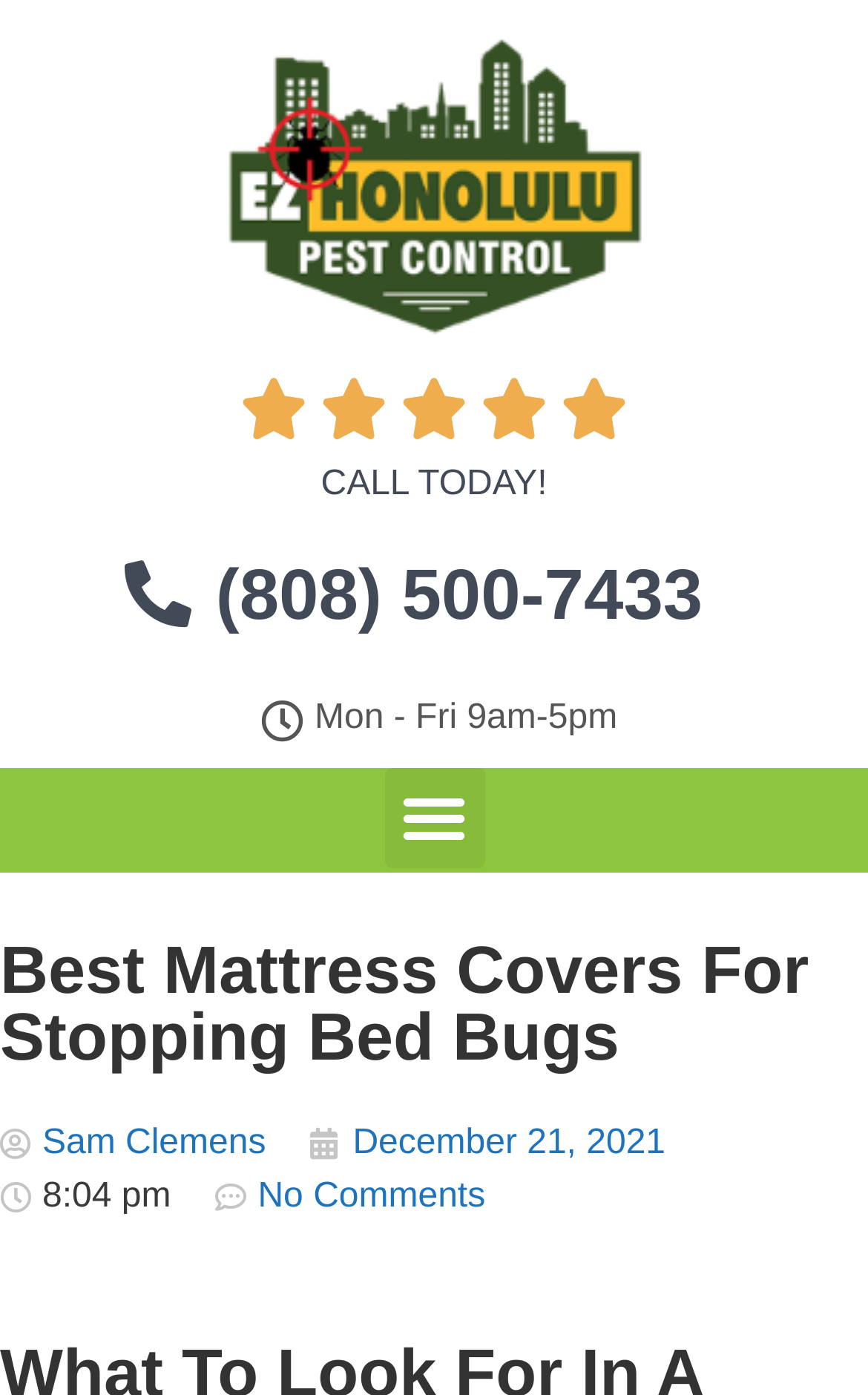Provide an in-depth caption for the elements present on the webpage.

The webpage appears to be an article or blog post about mattress covers, specifically focusing on their role in stopping bed bugs. At the top left of the page, there is a business logo, accompanied by a 5-star rating (5/5) to the right. Below this, a prominent call-to-action is displayed, with the text "CALL TODAY!" and a phone number "(808) 500-7433" next to it. 

To the right of the call-to-action, there is a note indicating the business hours, "Mon - Fri 9am-5pm". A menu toggle button is positioned below this, which is currently not expanded. 

The main content of the page begins with a heading that reads "Best Mattress Covers For Stopping Bed Bugs". Below this heading, there are links to the author's name, "Sam Clemens", and the publication date, "December 21, 2021". The time of publication, "8:04 pm", is also displayed. Finally, a link to "No Comments" is shown, indicating that there are no comments on the article.